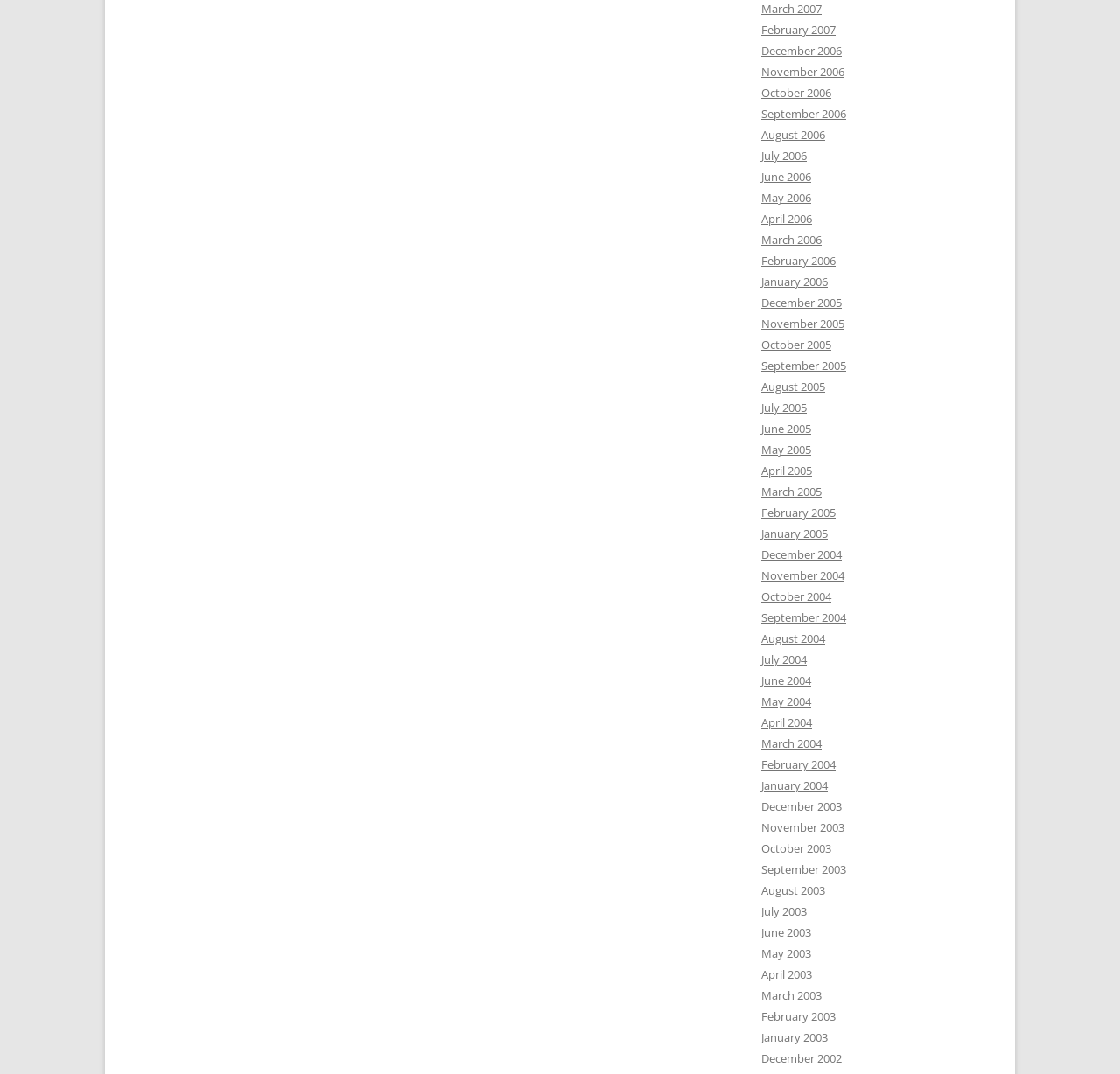Using the format (top-left x, top-left y, bottom-right x, bottom-right y), and given the element description, identify the bounding box coordinates within the screenshot: August 2003

[0.68, 0.822, 0.737, 0.837]